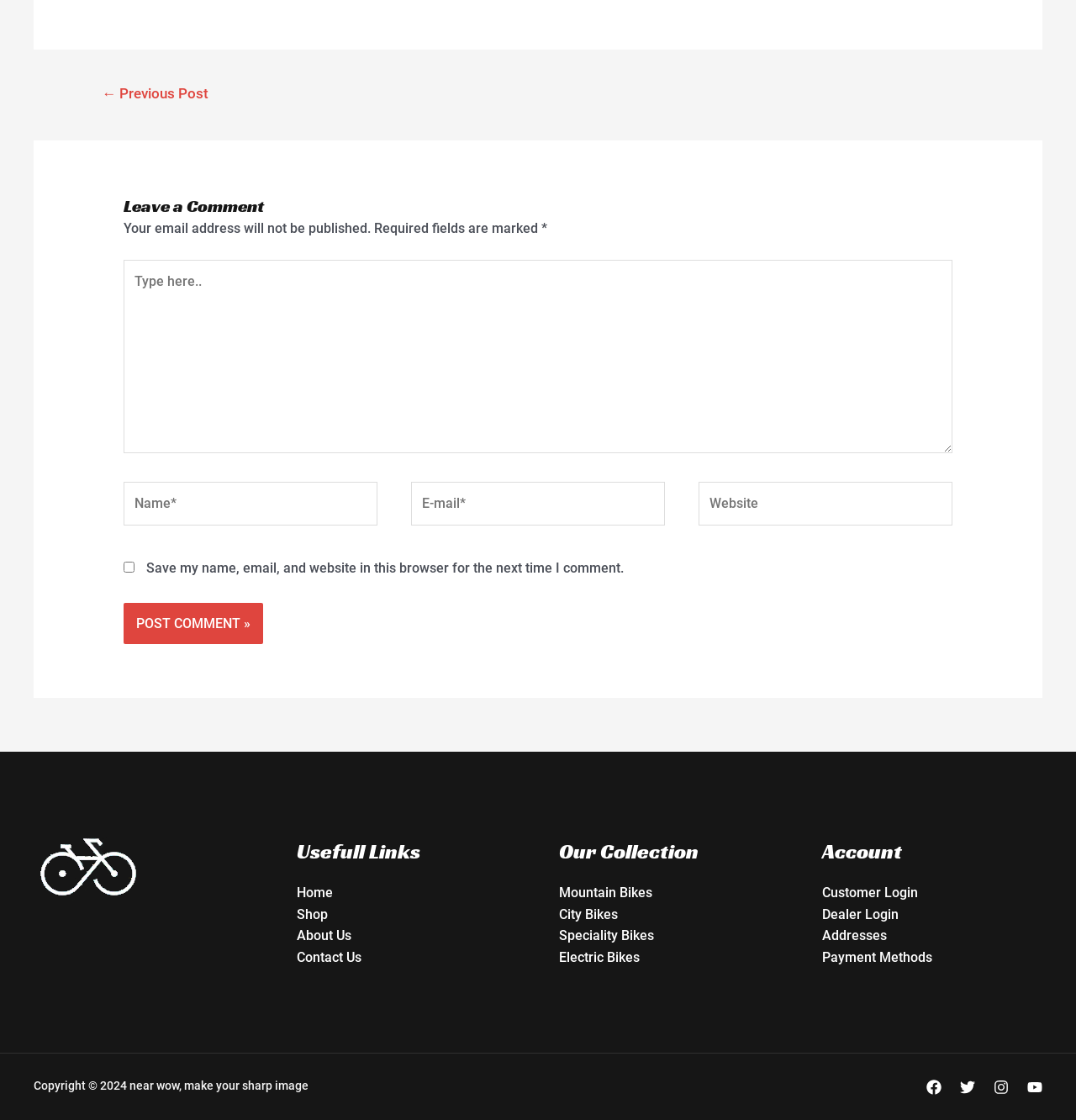Kindly provide the bounding box coordinates of the section you need to click on to fulfill the given instruction: "Post Comment".

[0.115, 0.538, 0.244, 0.575]